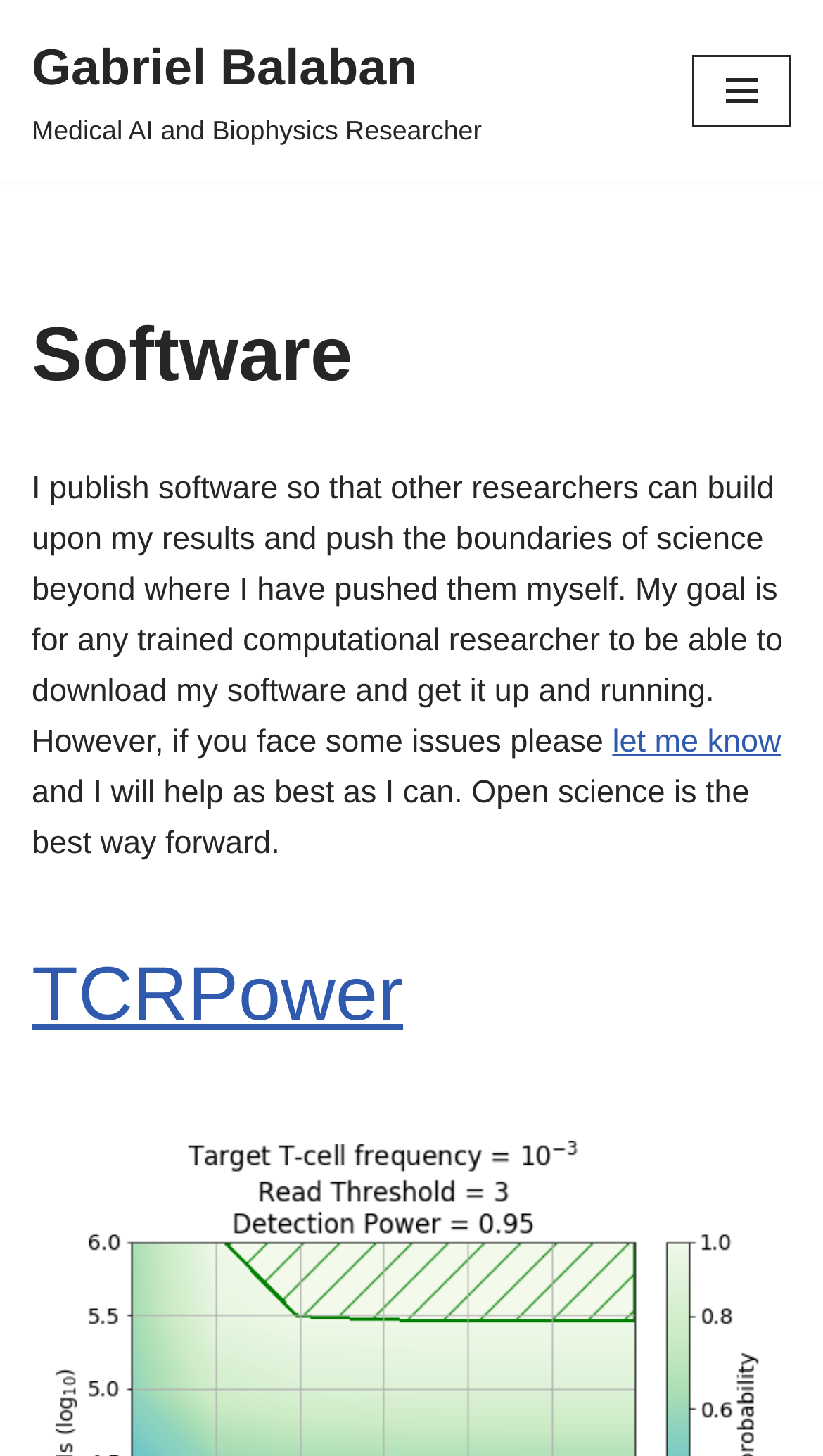What can you do if you face issues with Gabriel Balaban's software?
Deliver a detailed and extensive answer to the question.

I determined what to do if you face issues with Gabriel Balaban's software by reading the link element 'let me know' which is a child element of the StaticText element 'However, if you face some issues please'. This indicates that if you face issues, you can let Gabriel Balaban know.